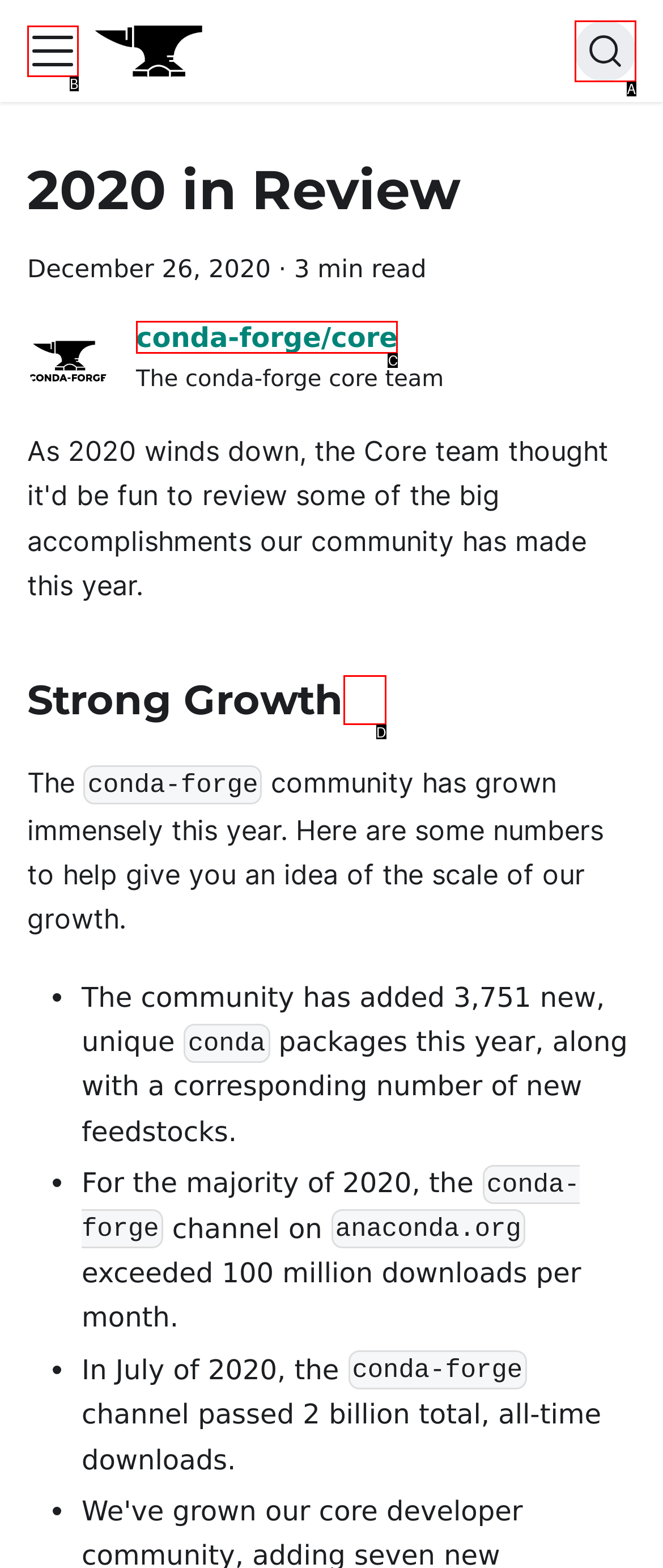Find the option that matches this description: ​
Provide the matching option's letter directly.

D